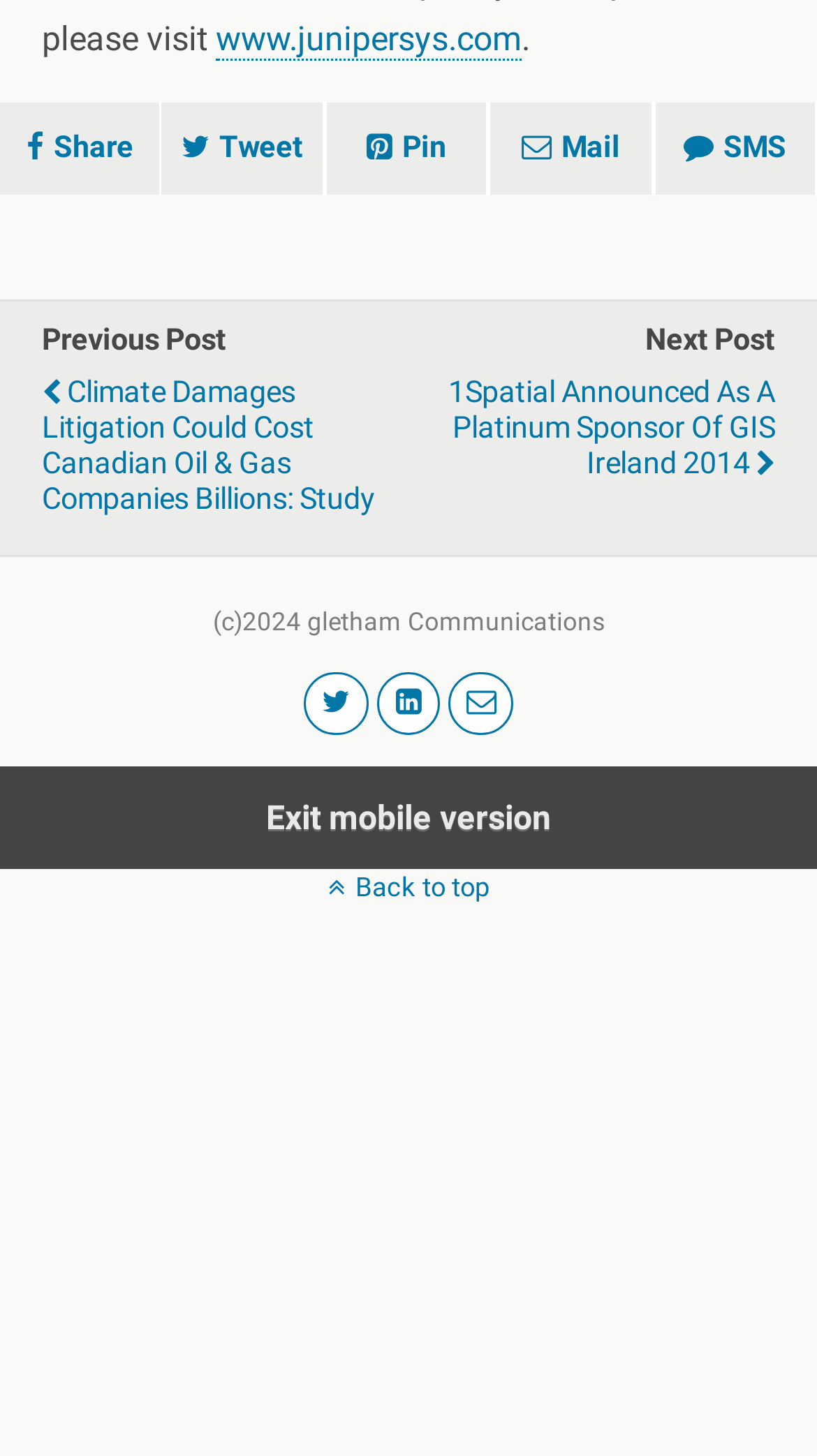Indicate the bounding box coordinates of the element that needs to be clicked to satisfy the following instruction: "Read the previous post". The coordinates should be four float numbers between 0 and 1, i.e., [left, top, right, bottom].

[0.051, 0.221, 0.277, 0.245]